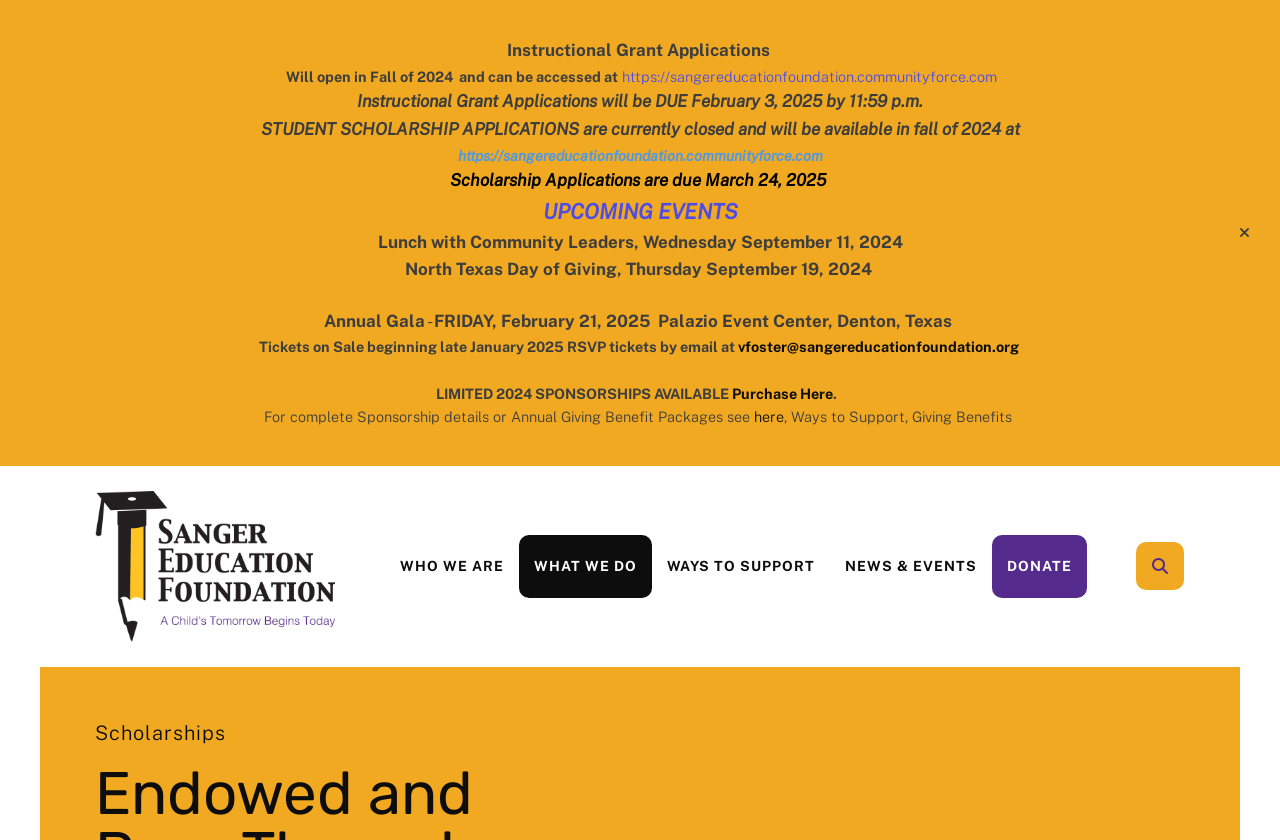Determine the bounding box coordinates of the clickable region to execute the instruction: "RSVP for the Annual Gala event". The coordinates should be four float numbers between 0 and 1, denoted as [left, top, right, bottom].

[0.576, 0.403, 0.796, 0.423]